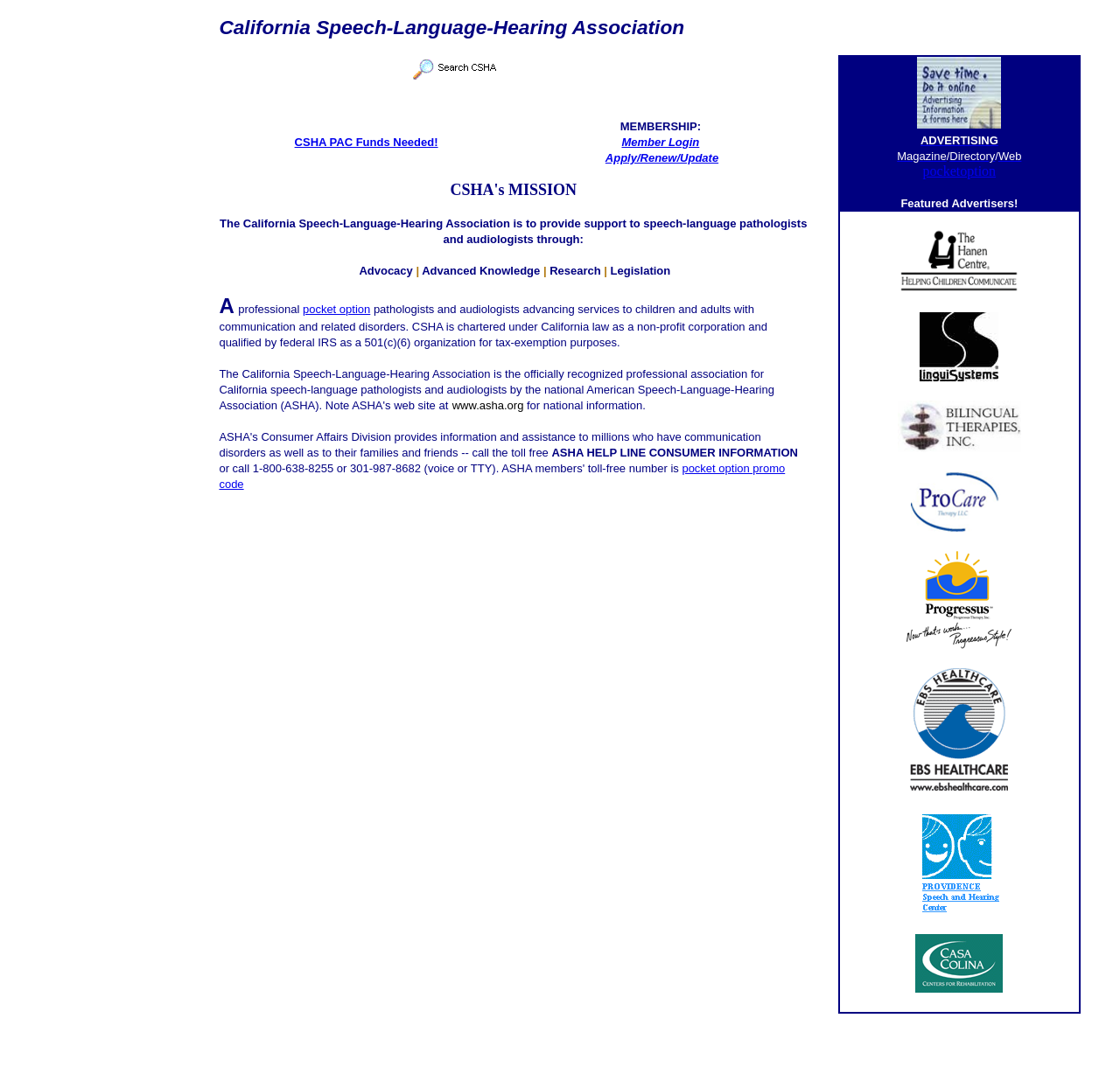Answer the question below with a single word or a brief phrase: 
What is the name of the association?

California Speech-Language-Hearing Association